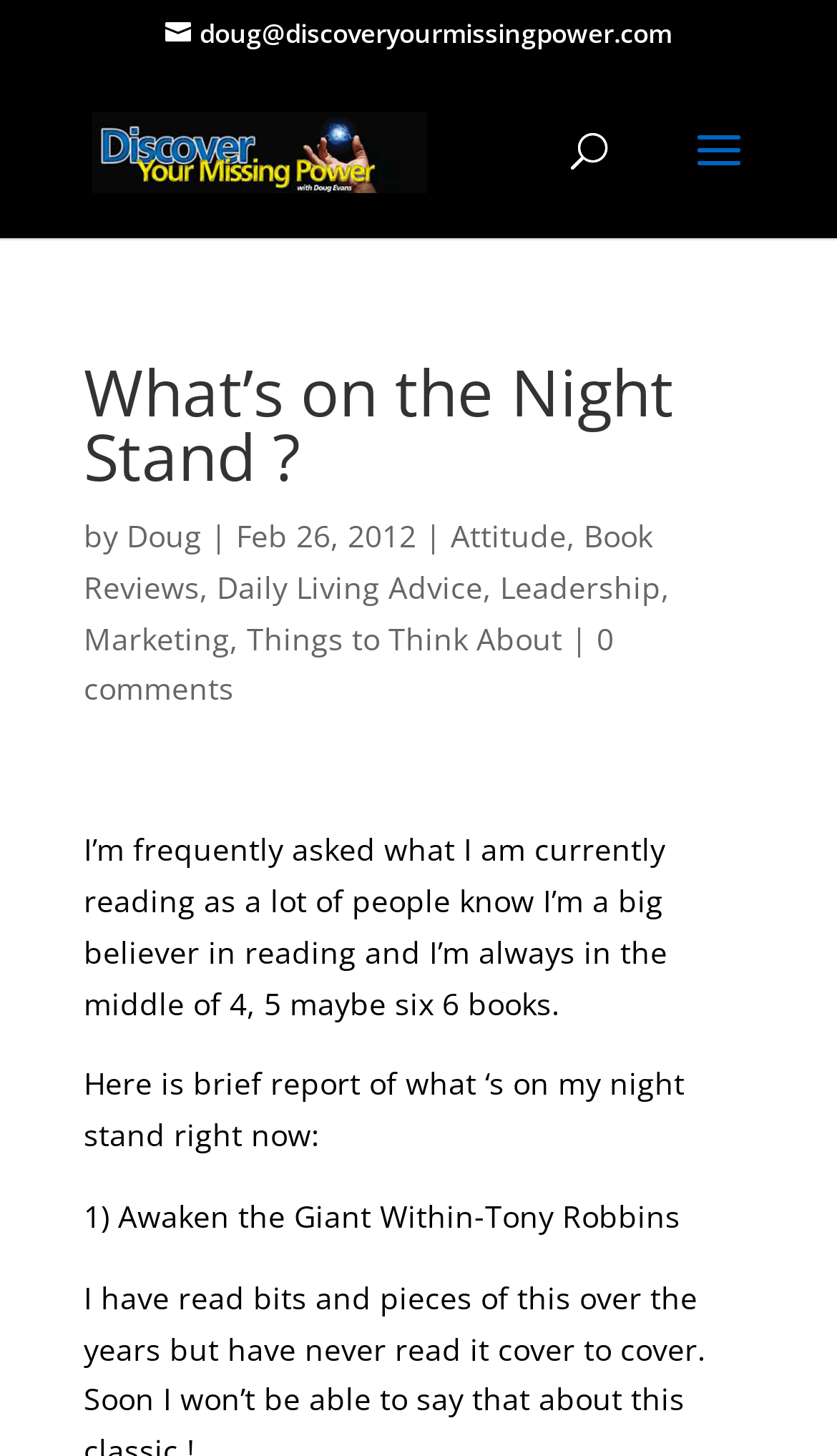Who is the author of the article?
Based on the image, answer the question with as much detail as possible.

The author of the article can be determined by looking at the text 'by' followed by the link 'Doug' which indicates that Doug is the author of the article.